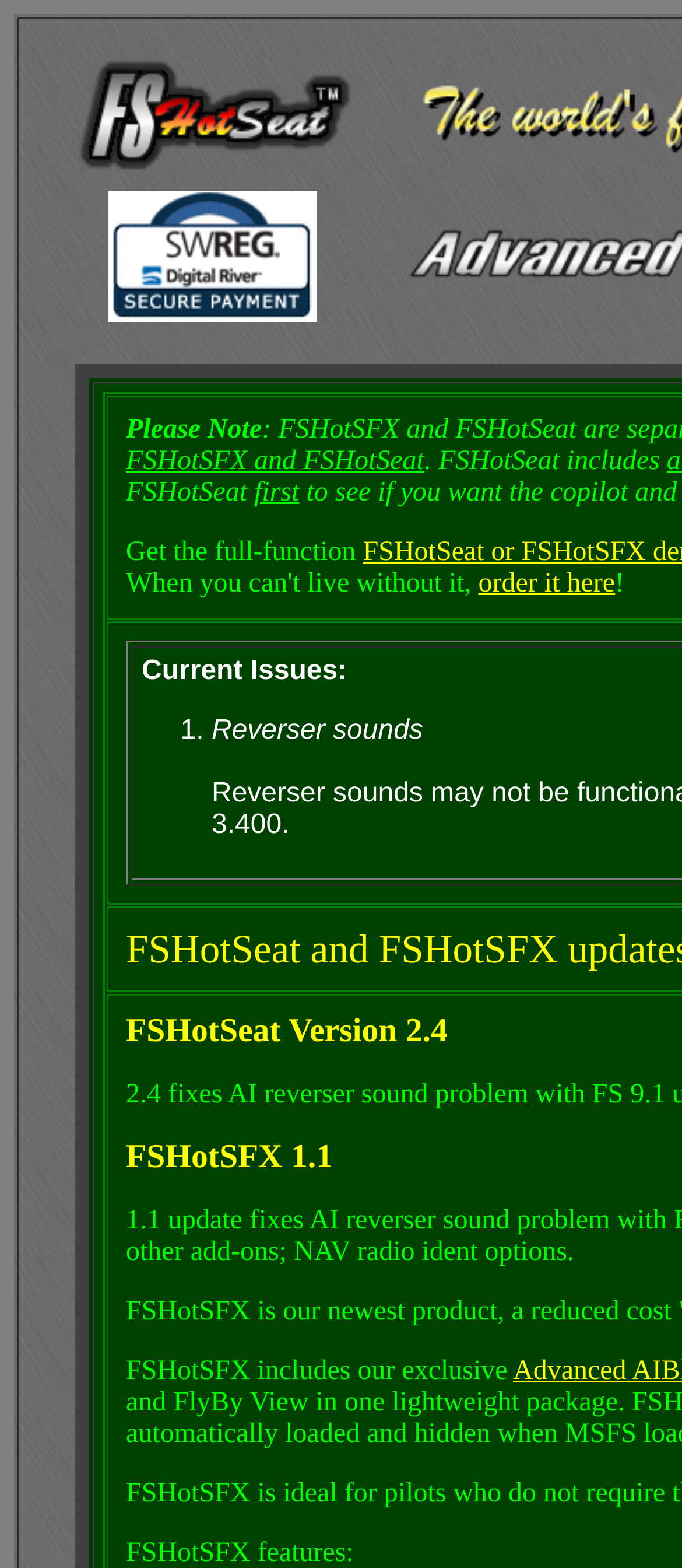Based on what you see in the screenshot, provide a thorough answer to this question: What is the number of the list marker next to 'order it here'?

The list marker is a child element of the 'order it here' link, and its text is '1.', which indicates that it is the first item in a list.